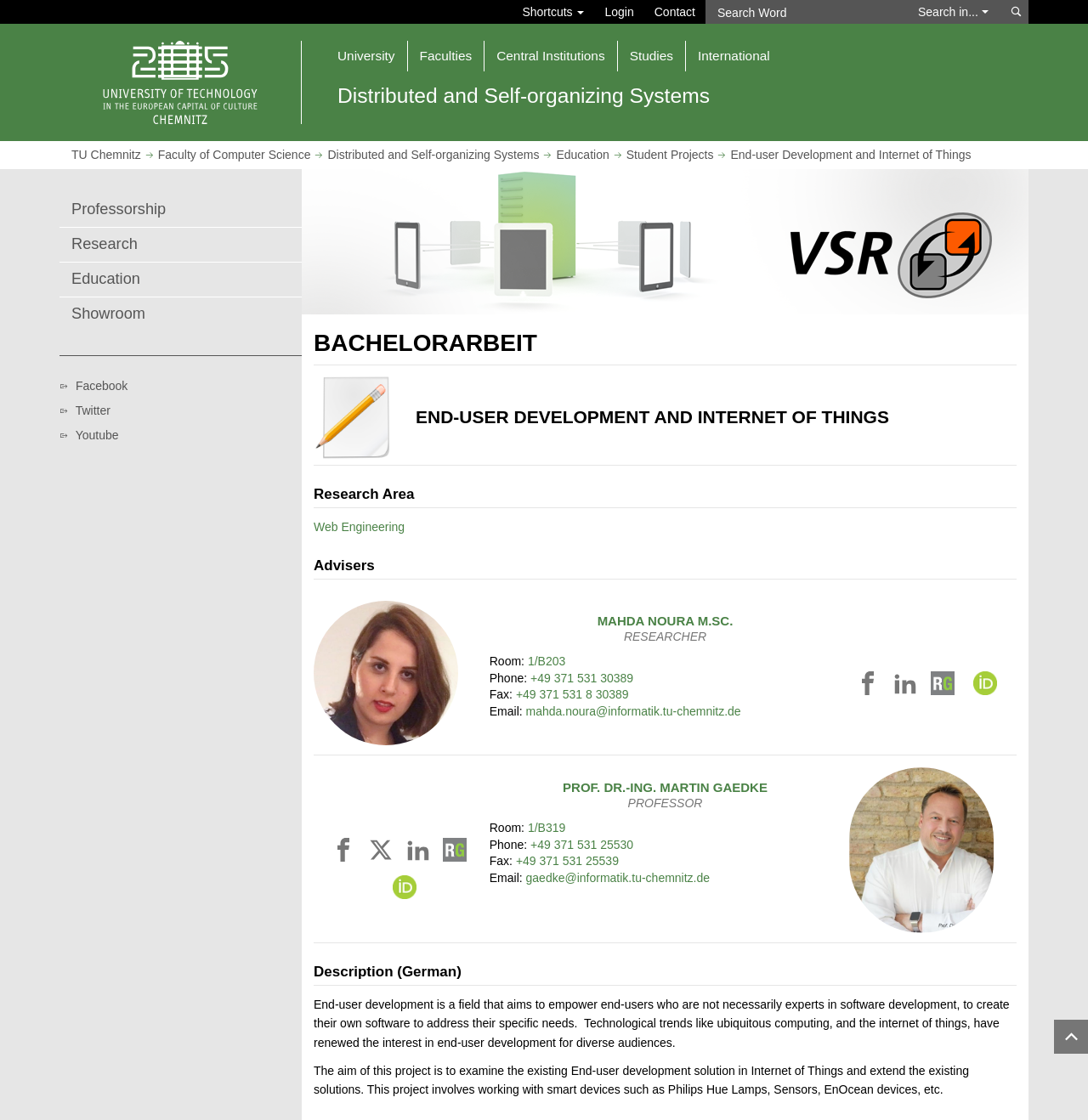Please identify the bounding box coordinates of the area that needs to be clicked to follow this instruction: "Login to the system".

[0.546, 0.0, 0.592, 0.021]